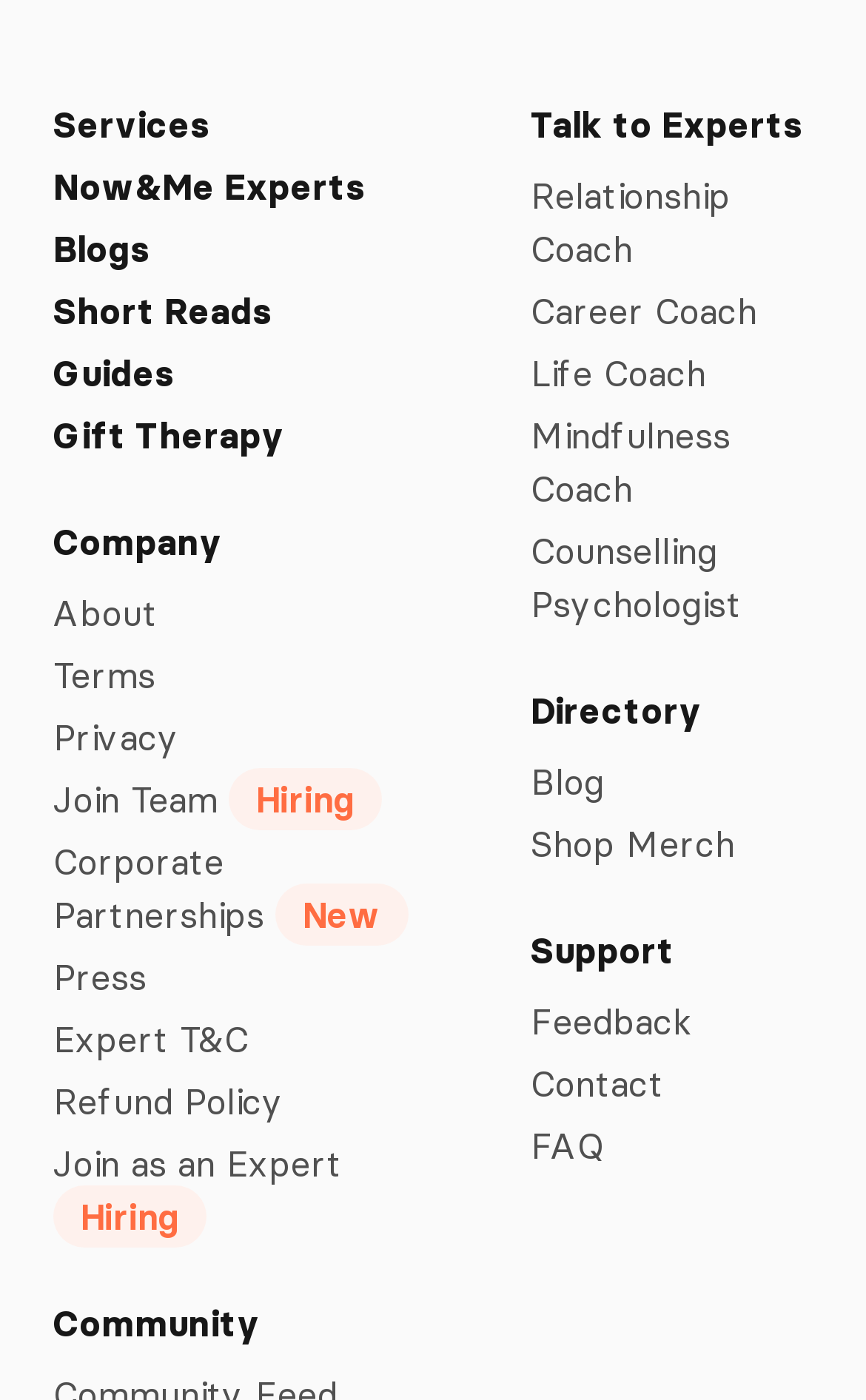What is the 'Directory' section used for?
Please give a detailed answer to the question using the information shown in the image.

The 'Directory' section is likely a listing of experts or professionals available on the website, allowing users to browse and find experts in various fields. This can be inferred from the context of the link, which is placed alongside other features and services on the webpage.